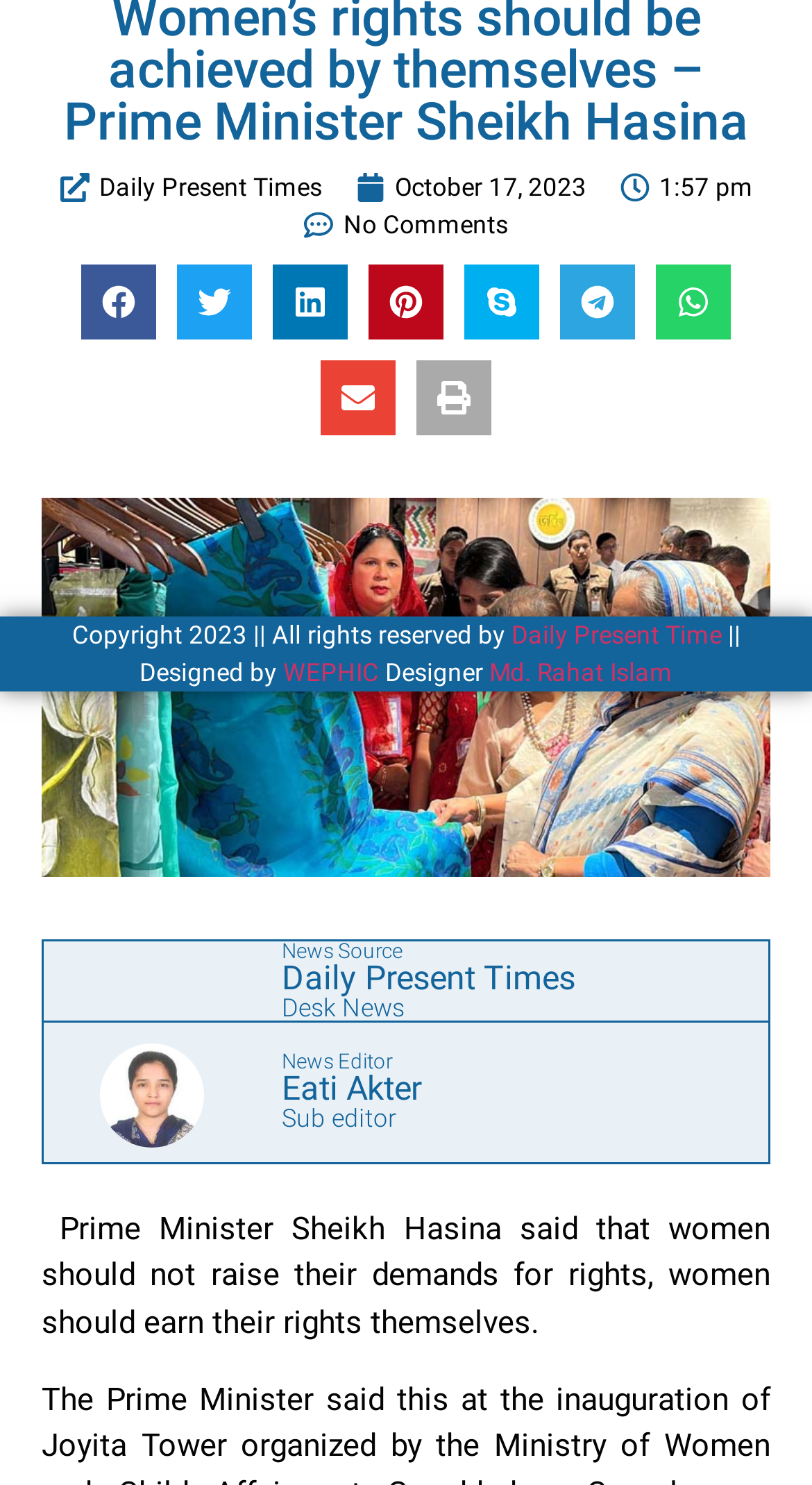Mark the bounding box of the element that matches the following description: "WEPHIC".

[0.349, 0.443, 0.467, 0.463]